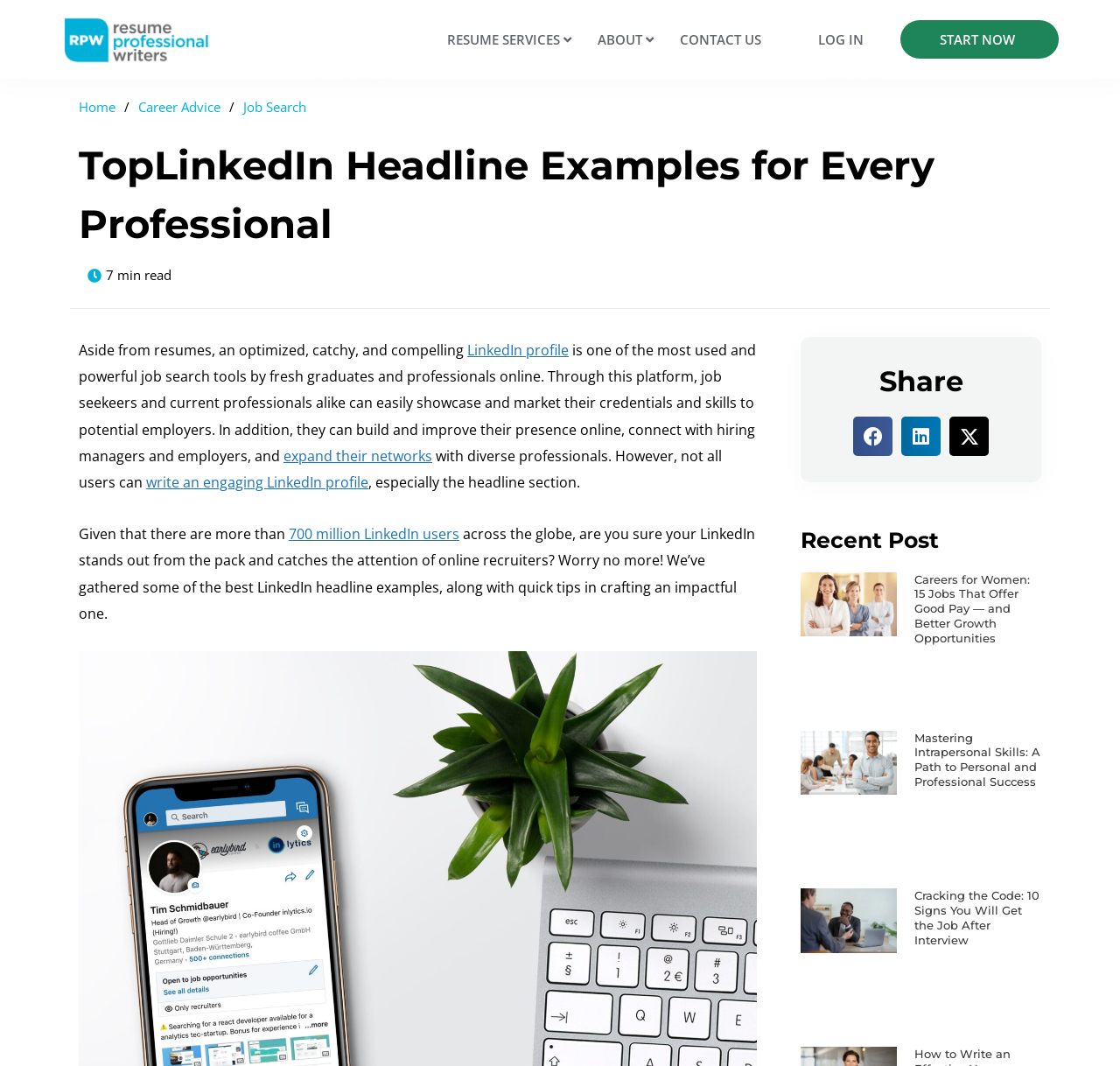Please find the bounding box for the UI element described by: "Home".

[0.07, 0.092, 0.103, 0.108]